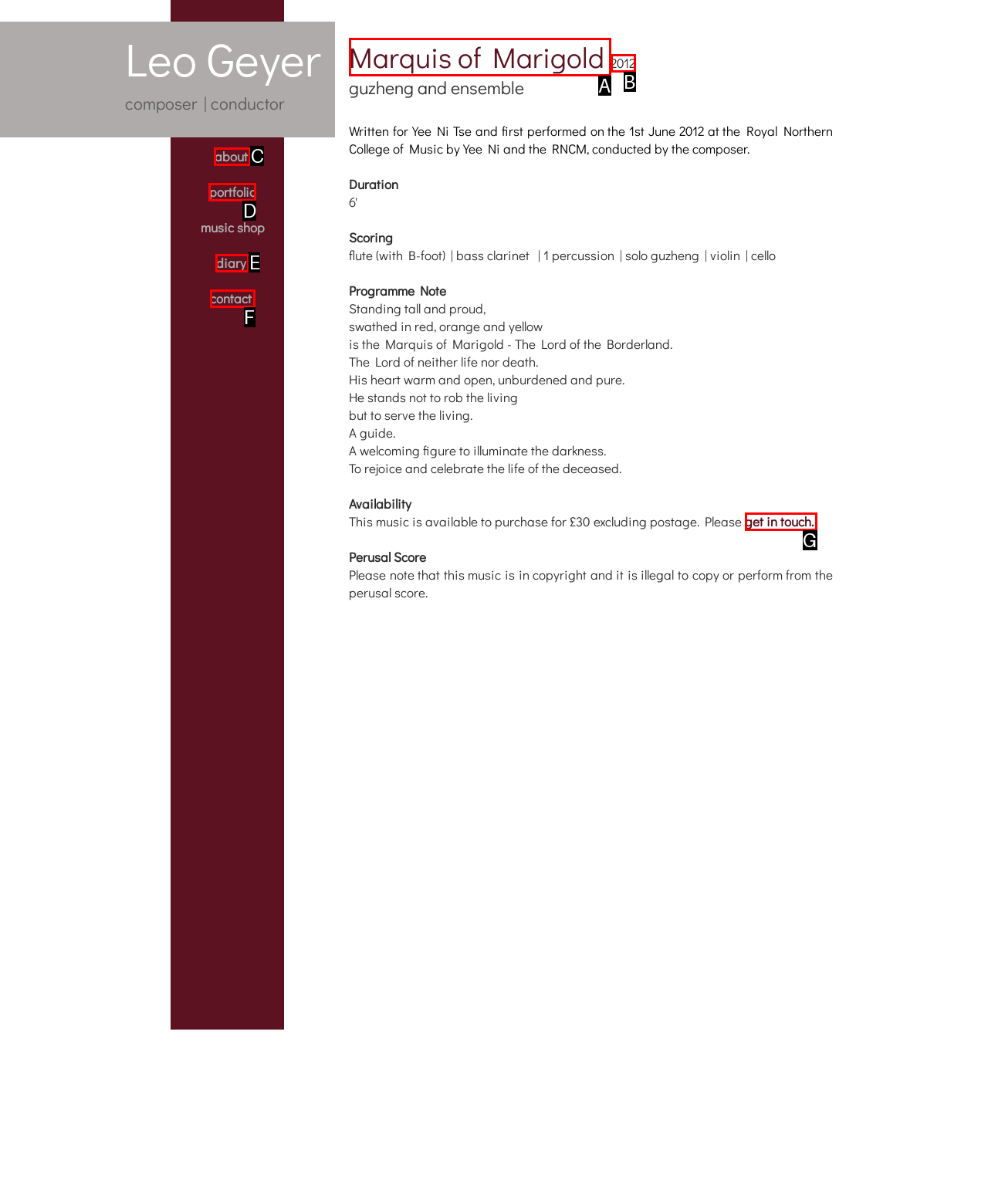Based on the given description: Marquis of Marigold, determine which HTML element is the best match. Respond with the letter of the chosen option.

A